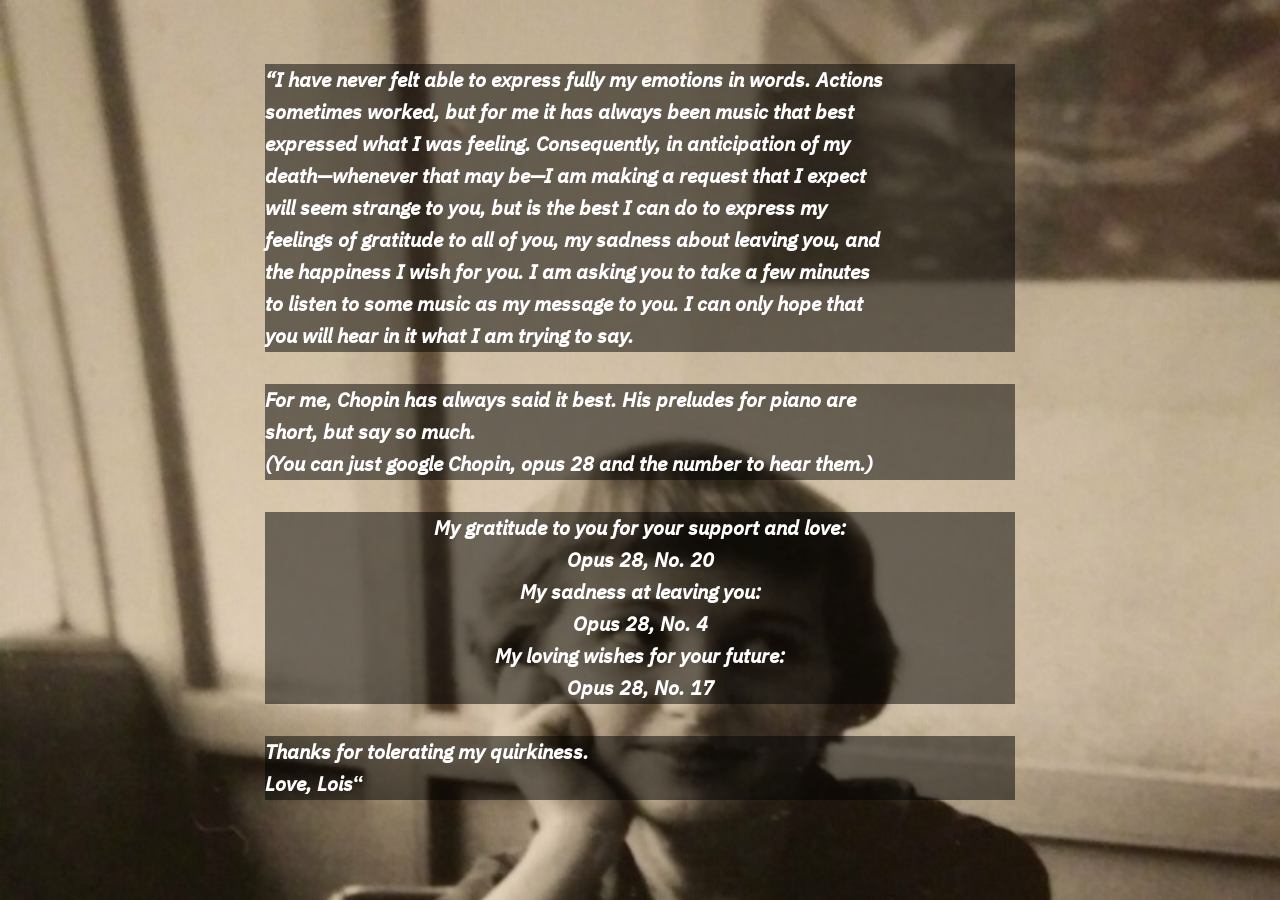What is the author's personality trait mentioned?
Using the image, provide a detailed and thorough answer to the question.

The author mentions that they are thankful for the readers' tolerance of their quirkiness, suggesting that they have an unconventional or unusual personality.